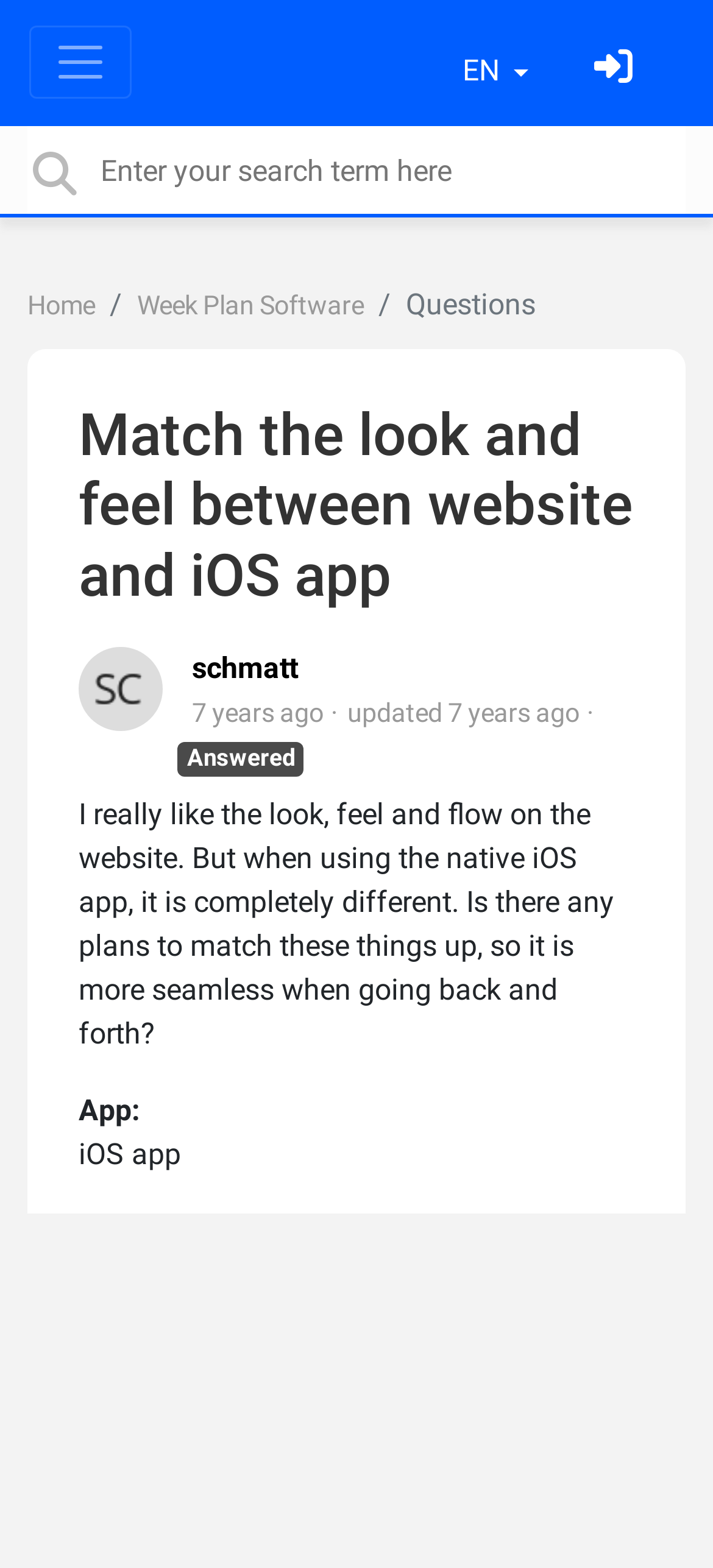Give the bounding box coordinates for this UI element: "Week Plan Software". The coordinates should be four float numbers between 0 and 1, arranged as [left, top, right, bottom].

[0.192, 0.185, 0.51, 0.205]